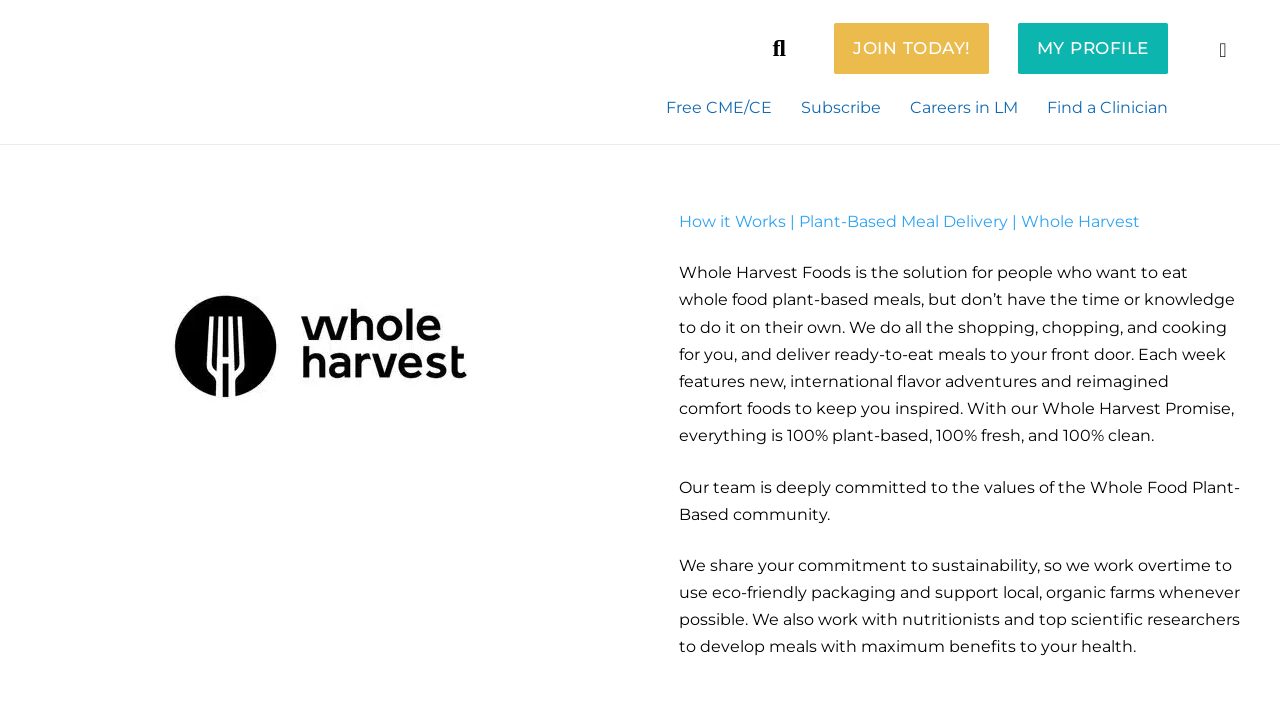Predict the bounding box for the UI component with the following description: "Join Today!".

[0.652, 0.032, 0.773, 0.105]